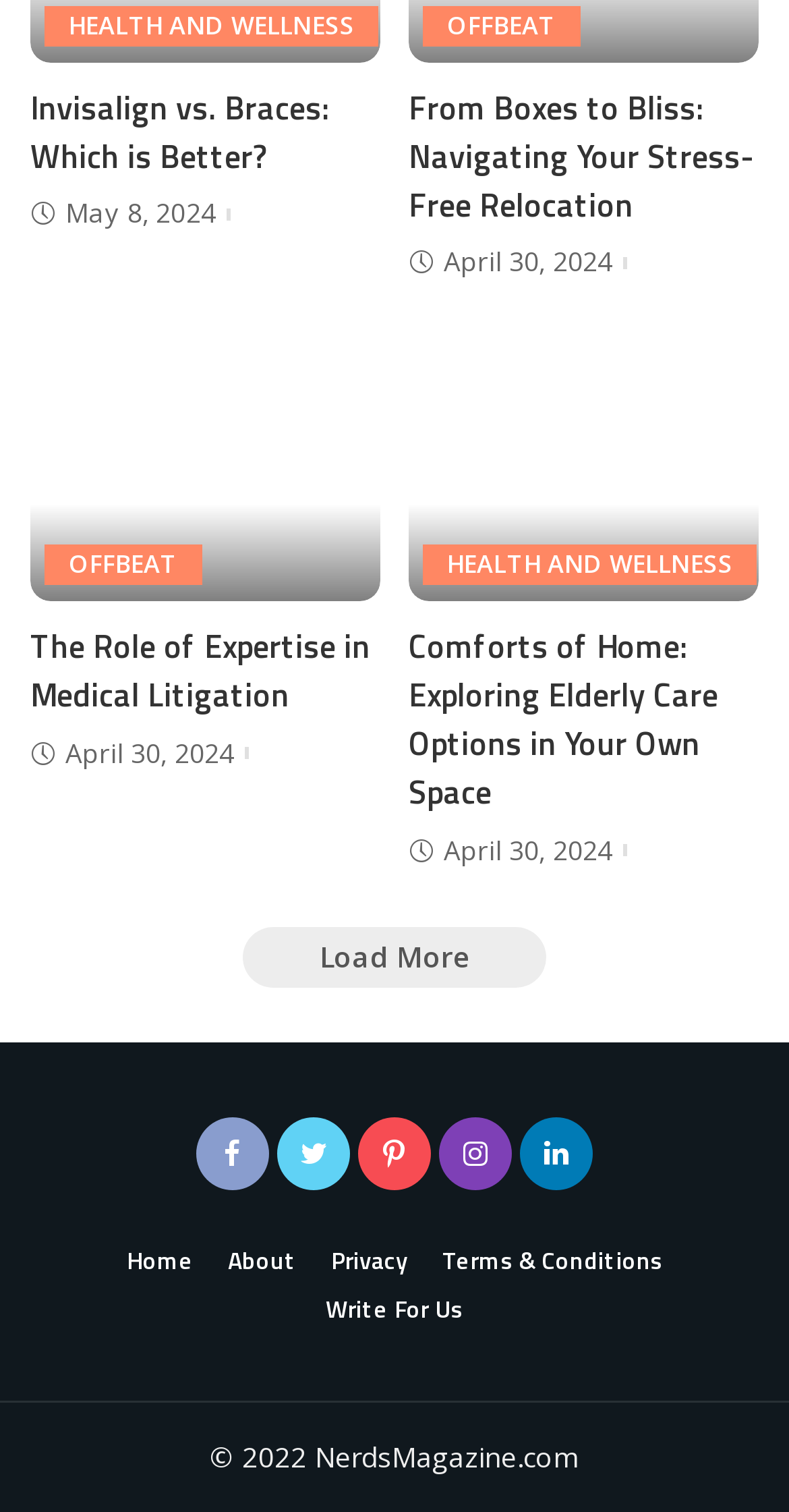From the screenshot, find the bounding box of the UI element matching this description: "Terms & Conditions". Supply the bounding box coordinates in the form [left, top, right, bottom], each a float between 0 and 1.

[0.542, 0.82, 0.858, 0.847]